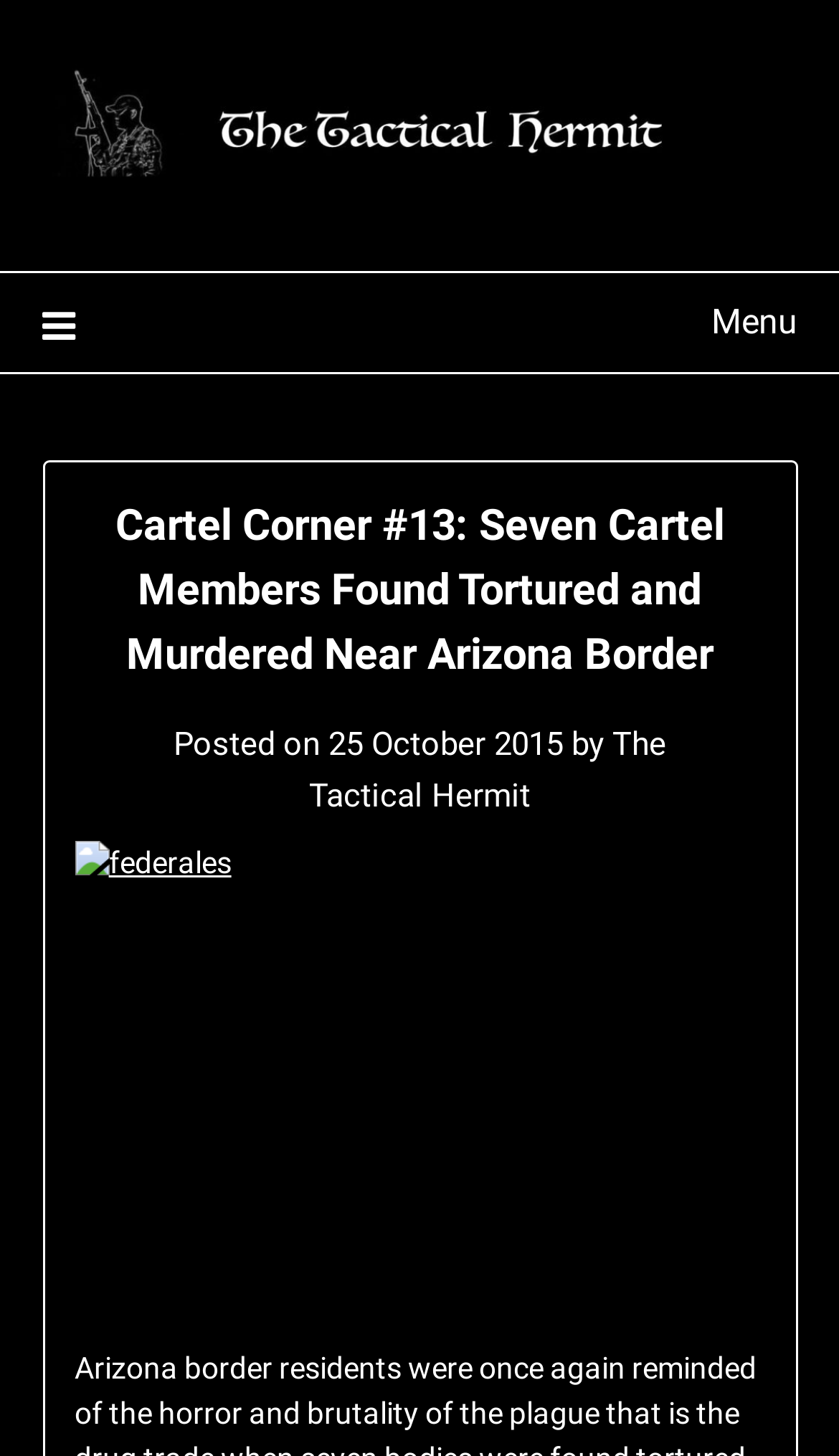Please respond in a single word or phrase: 
What is the date of the post?

25 October 2015